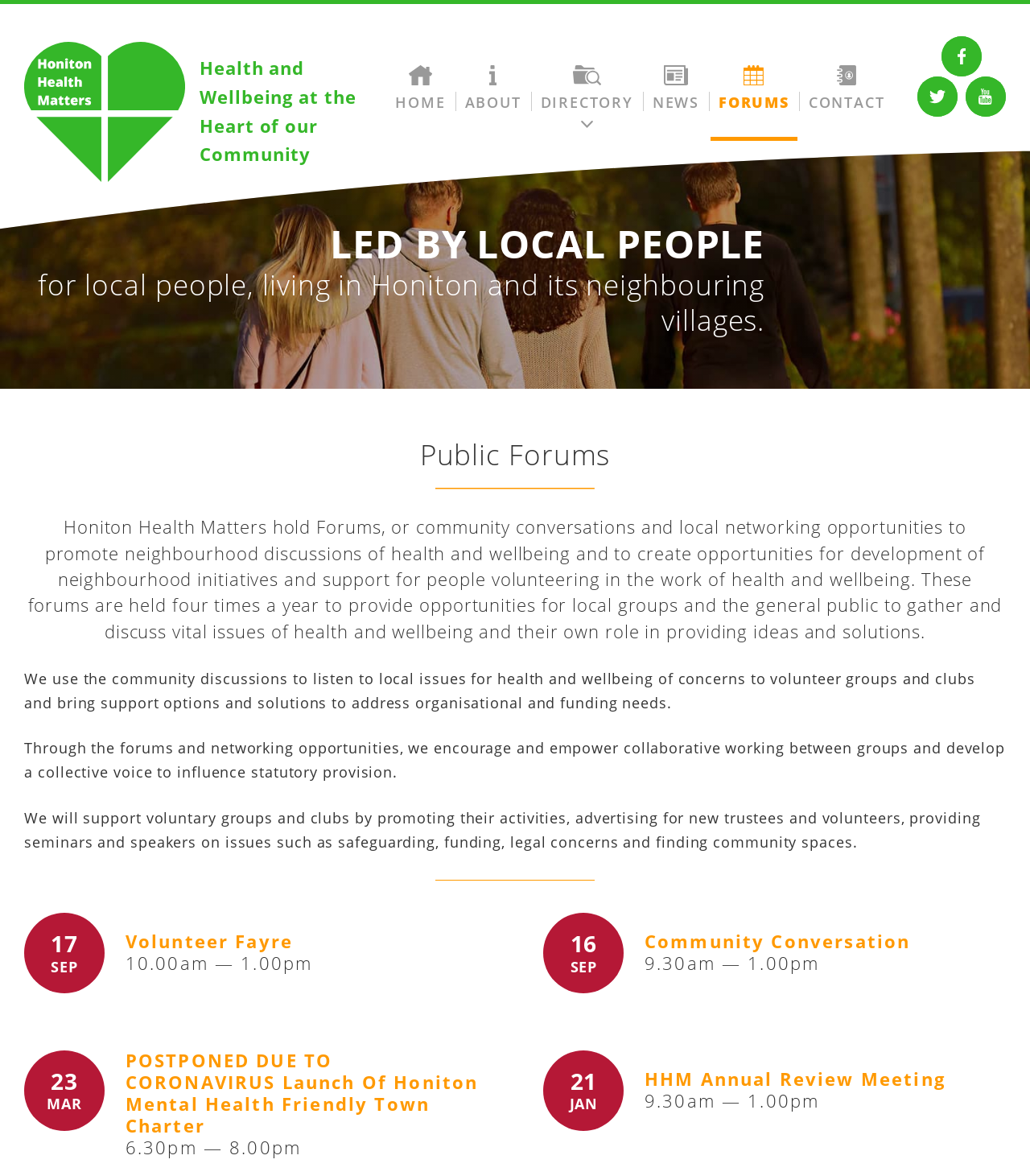Based on the element description, predict the bounding box coordinates (top-left x, top-left y, bottom-right x, bottom-right y) for the UI element in the screenshot: Contact

[0.777, 0.048, 0.867, 0.12]